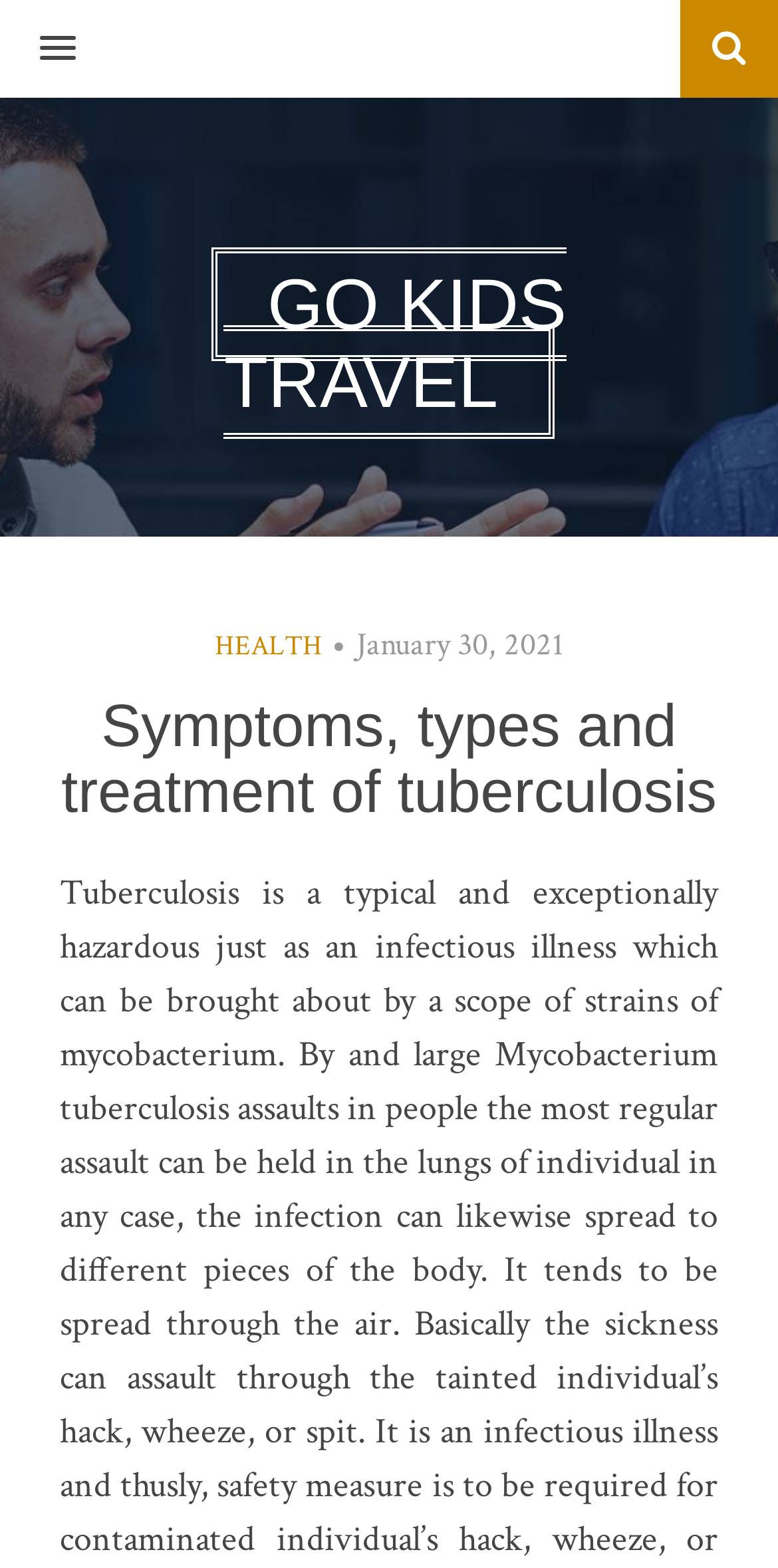With reference to the image, please provide a detailed answer to the following question: What is the date of the latest article?

I found the date of the latest article by looking at the time element located below the 'HEALTH' link, which is 'January 30, 2021'.